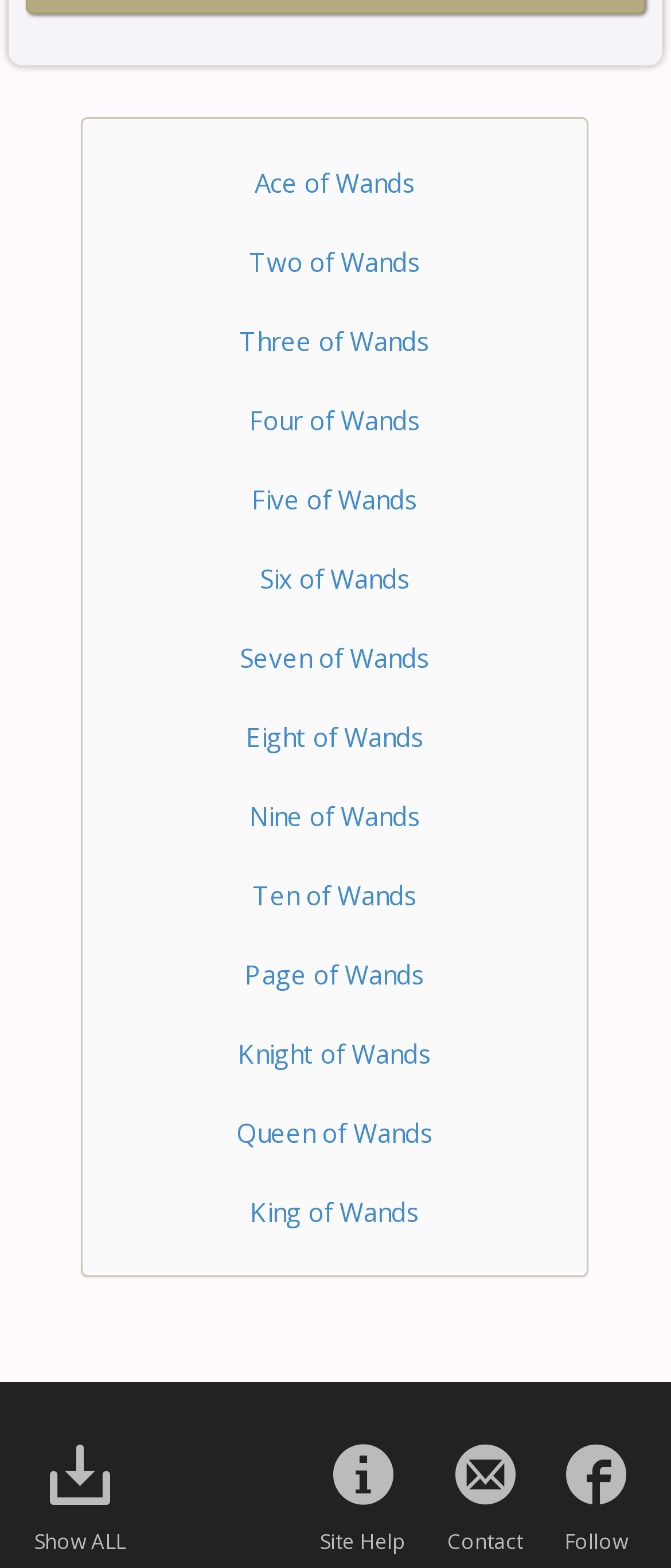Determine the bounding box coordinates of the UI element that matches the following description: "King of Wands". The coordinates should be four float numbers between 0 and 1 in the format [left, top, right, bottom].

[0.163, 0.749, 0.837, 0.797]